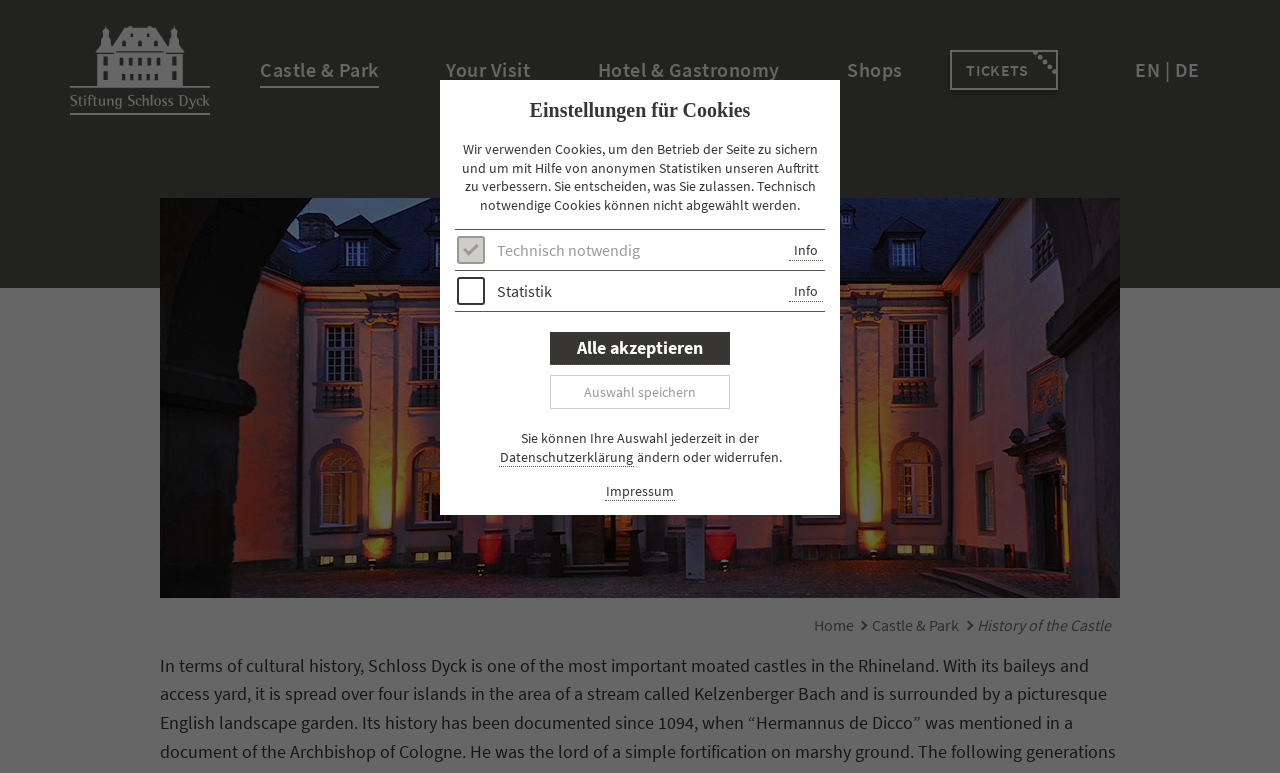Generate a thorough description of the webpage.

The webpage is about the history of Schloss Dyck, a moated castle in the Rhineland. At the top, there is a logo of Stiftung Schloss Dyck, which is a link to the foundation's website. Below the logo, there are several links to different sections of the website, including "Castle & Park", "Foundation", "History of the Castle", and others.

On the left side of the page, there is a heading "The History of the Castle" followed by a large image of the castle courtyard at evening. Below the image, there are links to "Home", "Castle & Park", and "History of the Castle".

On the right side of the page, there is a section about cookies, with a heading "Einstellungen für Cookies" (Settings for Cookies). This section explains that the website uses cookies to ensure the operation of the site and to improve its appearance with the help of anonymous statistics. There are two types of cookies: technically necessary cookies and statistic cookies. Users can choose to accept or decline the use of statistic cookies.

Below the cookie settings, there are links to "Alle akzeptieren" (Accept all) and "Auswahl speichern" (Save selection). There is also a note that users can change or revoke their selection at any time in the data protection declaration.

At the bottom of the page, there are links to "Impressum" (Imprint) and "Datenschutzerklärung" (Data Protection Declaration).